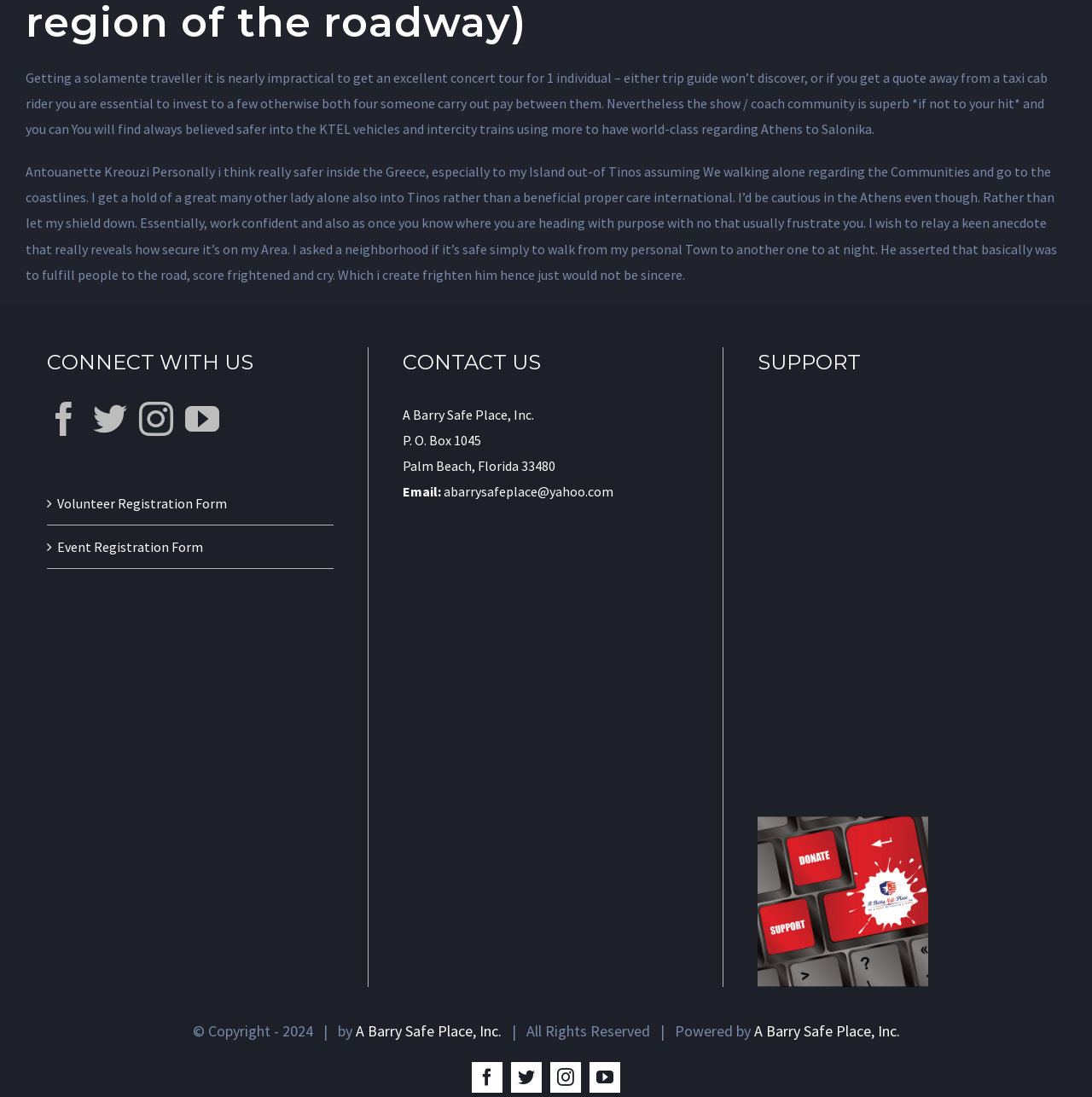Using the format (top-left x, top-left y, bottom-right x, bottom-right y), provide the bounding box coordinates for the described UI element. All values should be floating point numbers between 0 and 1: South Africa

None